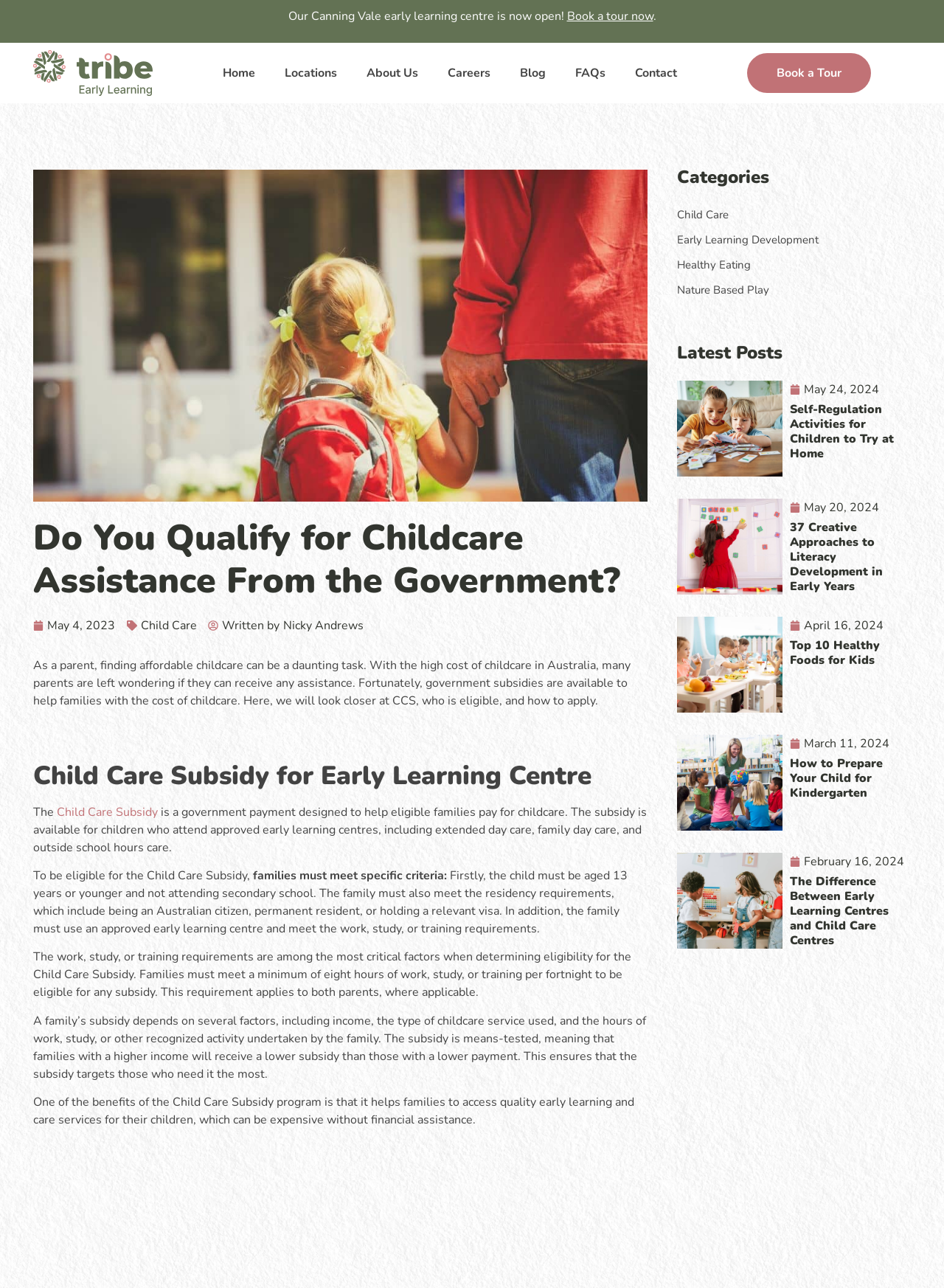Locate the primary heading on the webpage and return its text.

Do You Qualify for Childcare Assistance From the Government?